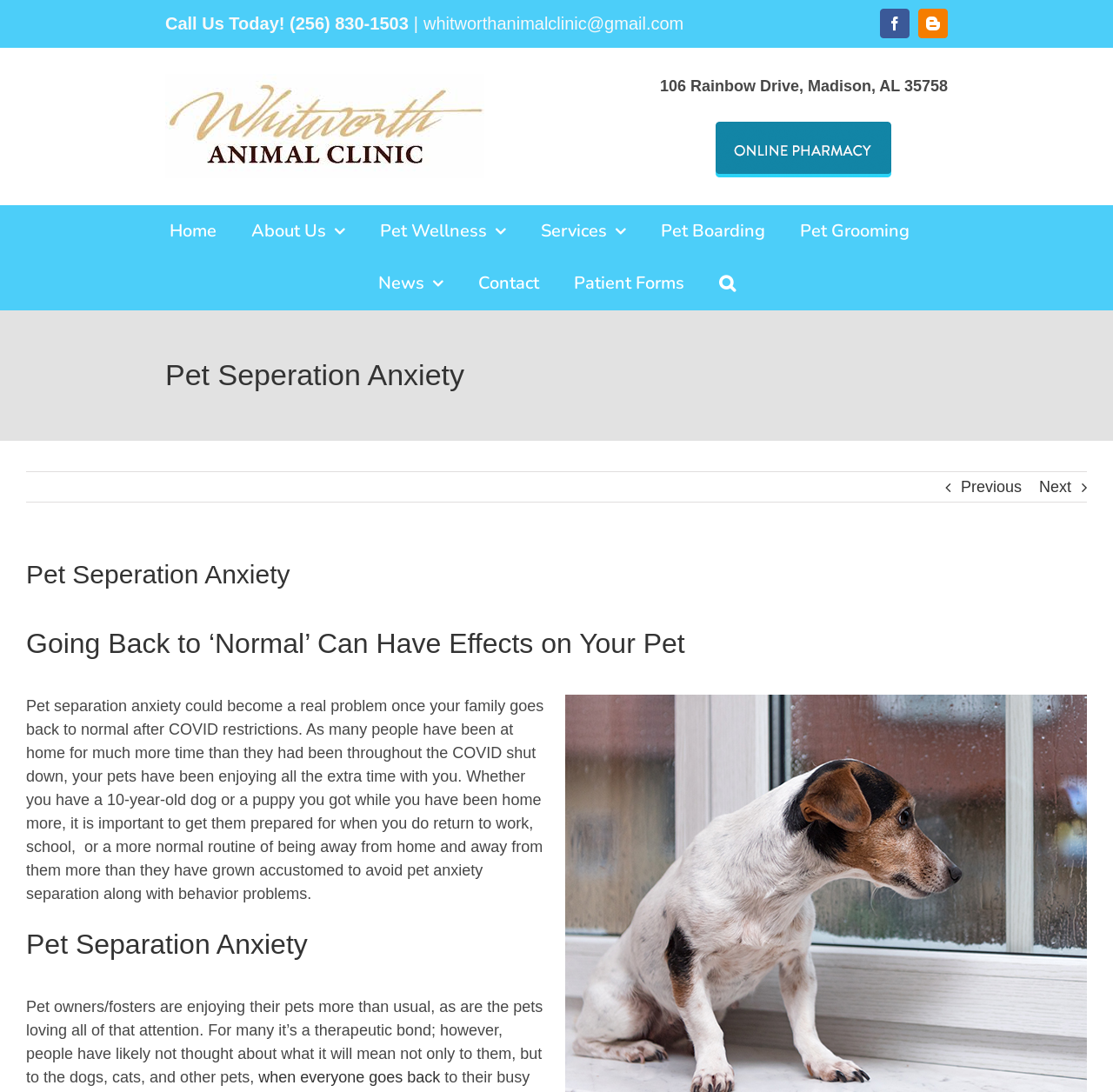Locate the headline of the webpage and generate its content.

Pet Seperation Anxiety